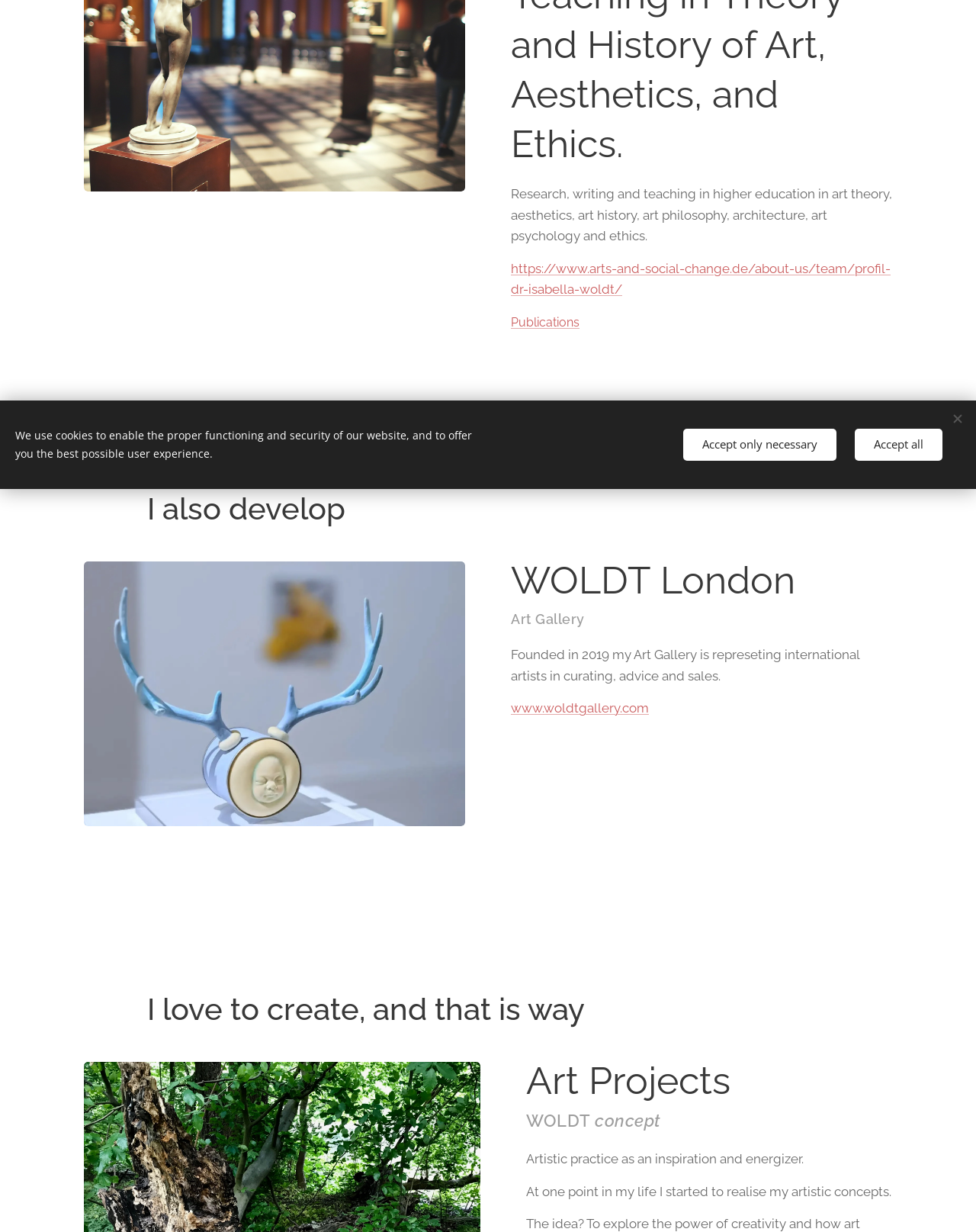Show the bounding box coordinates for the HTML element as described: "https://www.arts-and-social-change.de/about-us/team/profil-dr-isabella-woldt/".

[0.523, 0.211, 0.912, 0.24]